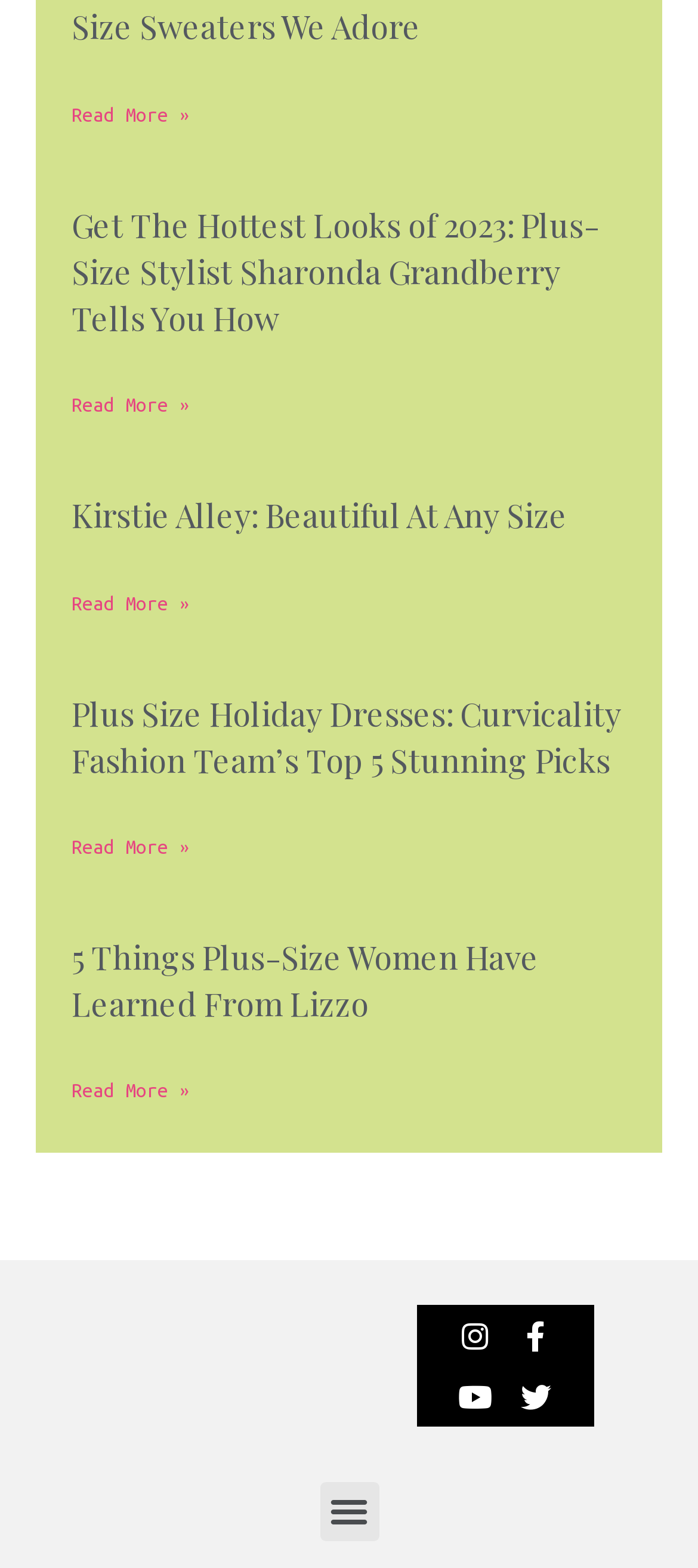Identify the bounding box of the UI element that matches this description: "Youtube".

[0.637, 0.871, 0.724, 0.91]